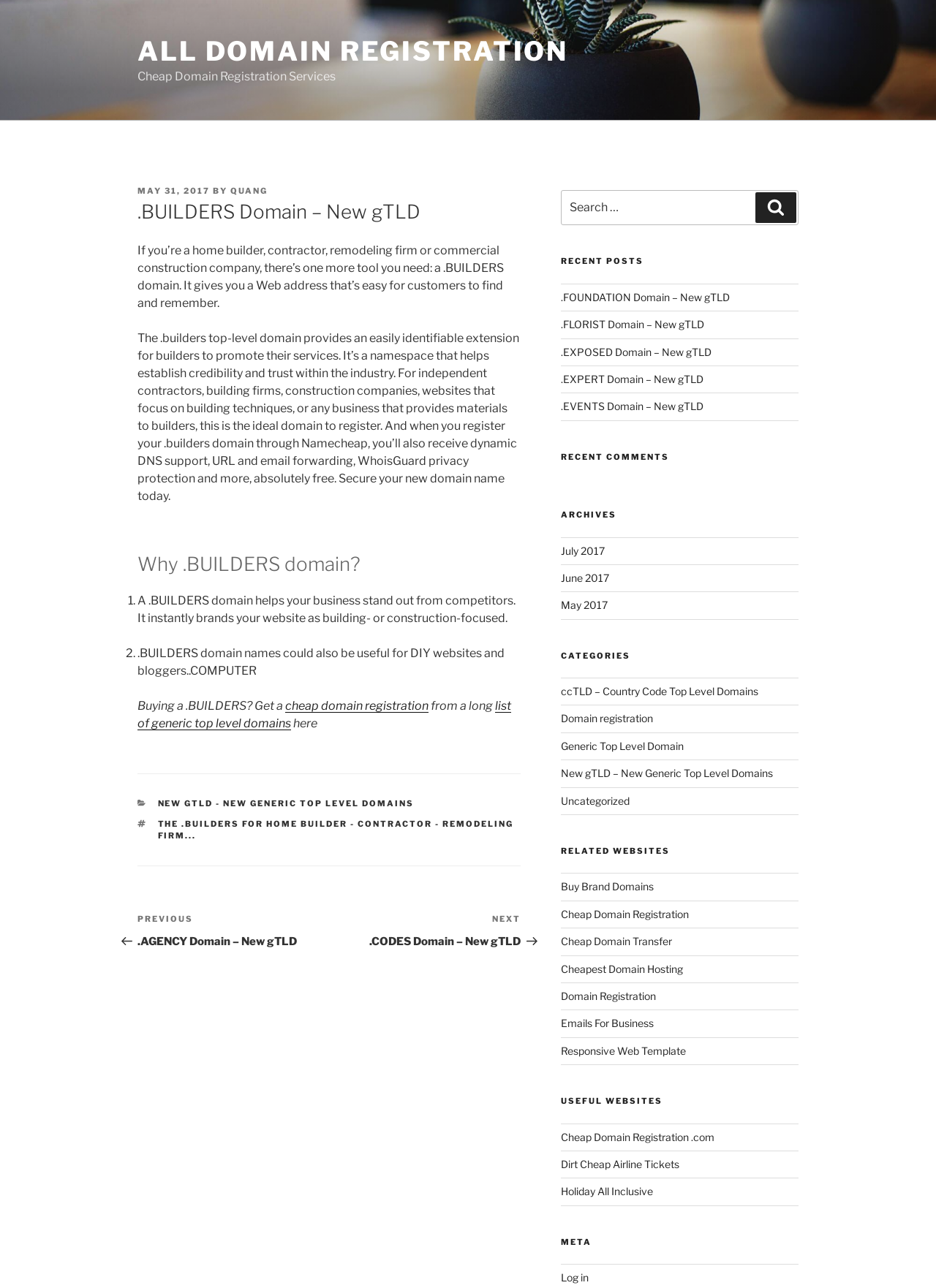Please find the bounding box coordinates for the clickable element needed to perform this instruction: "View recent posts".

[0.599, 0.199, 0.853, 0.208]